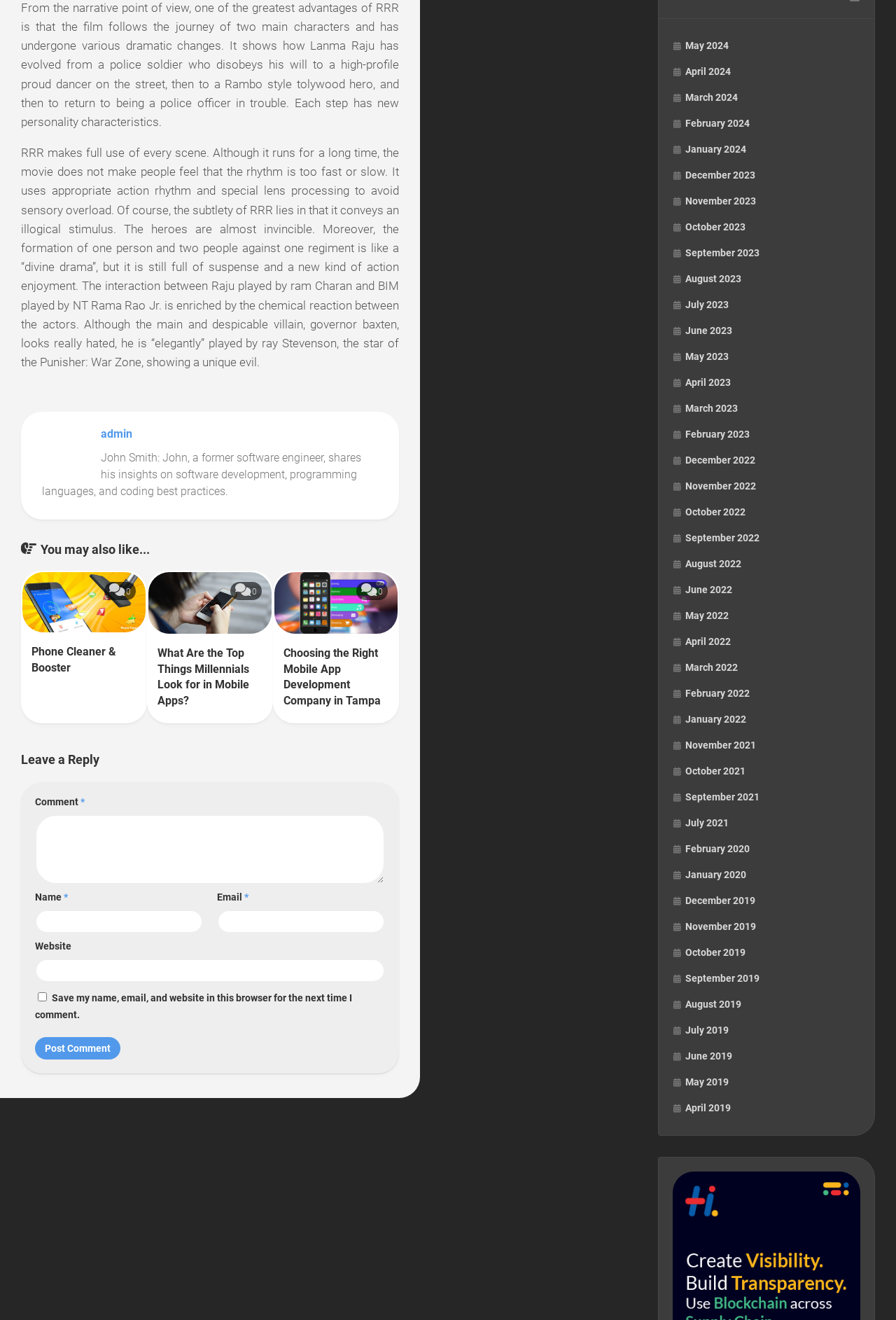Specify the bounding box coordinates of the area to click in order to follow the given instruction: "Click on the 'May 2024' link."

[0.751, 0.03, 0.813, 0.039]